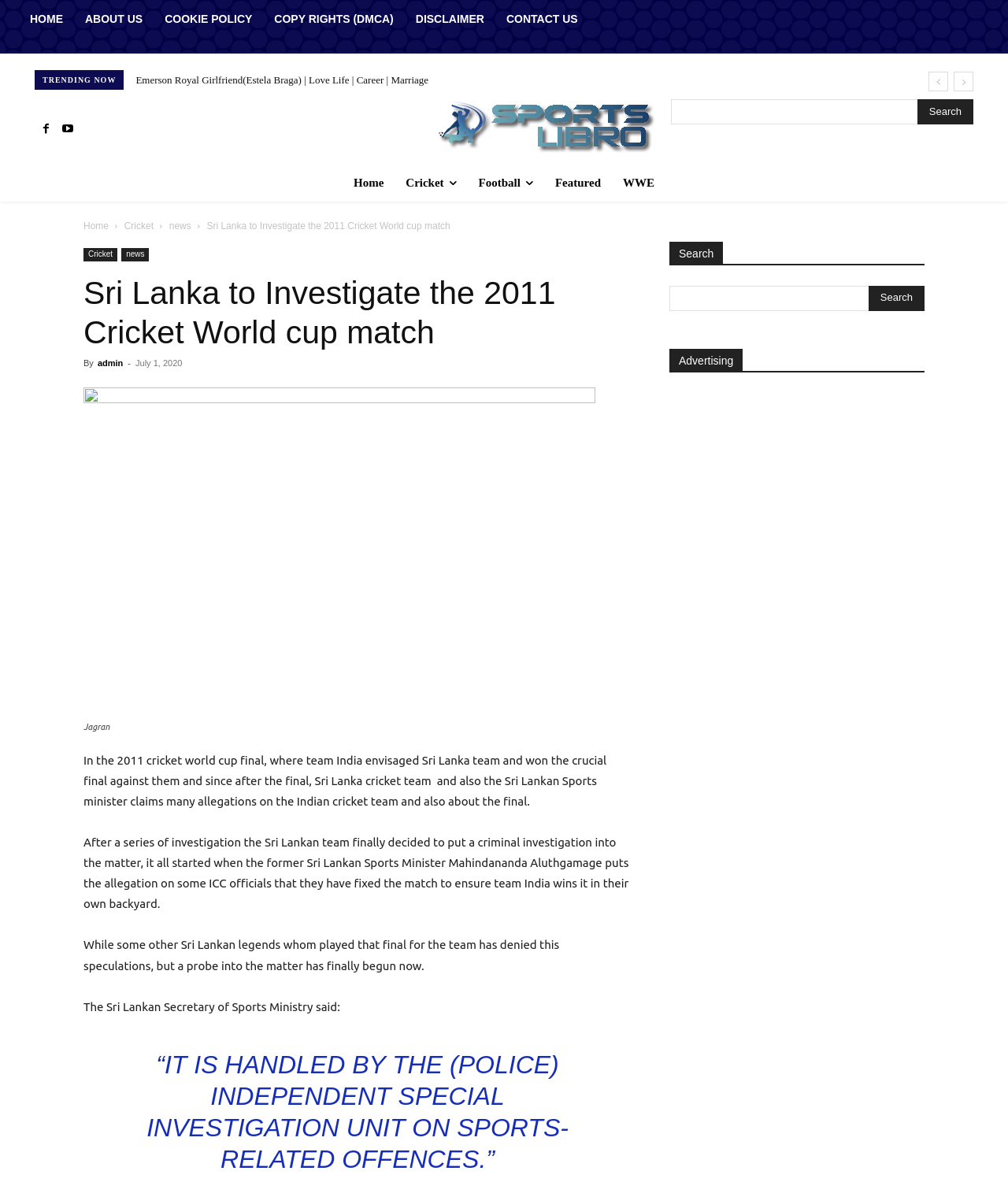Describe all the key features and sections of the webpage thoroughly.

The webpage is about sports news, specifically focusing on cricket. At the top, there is a navigation menu with links to "HOME", "ABOUT US", "COOKIE POLICY", "COPY RIGHTS (DMCA)", "DISCLAIMER", and "CONTACT US". Below the navigation menu, there is a section labeled "TRENDING NOW" with several headings and links to articles about the personal lives of football players, including Emerson Royal, Cristian Romero, Arthur, Wesley Fofana, and Reece James.

On the right side of the page, there is a search bar with a textbox and a "Search" button. Above the search bar, there are social media links and a "Logo" image. Below the search bar, there are links to "Home", "Cricket", "Football", "Featured", and "WWE".

The main content of the page is an article about Sri Lanka investigating the 2011 Cricket World Cup match against India. The article has a heading and a subheading, followed by a figure with a caption. The article text describes the allegations made by the Sri Lankan Sports Minister and the subsequent investigation into the matter. There are several paragraphs of text, including a blockquote with a quote from the Sri Lankan Secretary of Sports Ministry.

At the bottom of the page, there is a section labeled "Search" with another search bar, and below that, there is a section labeled "Advertising".